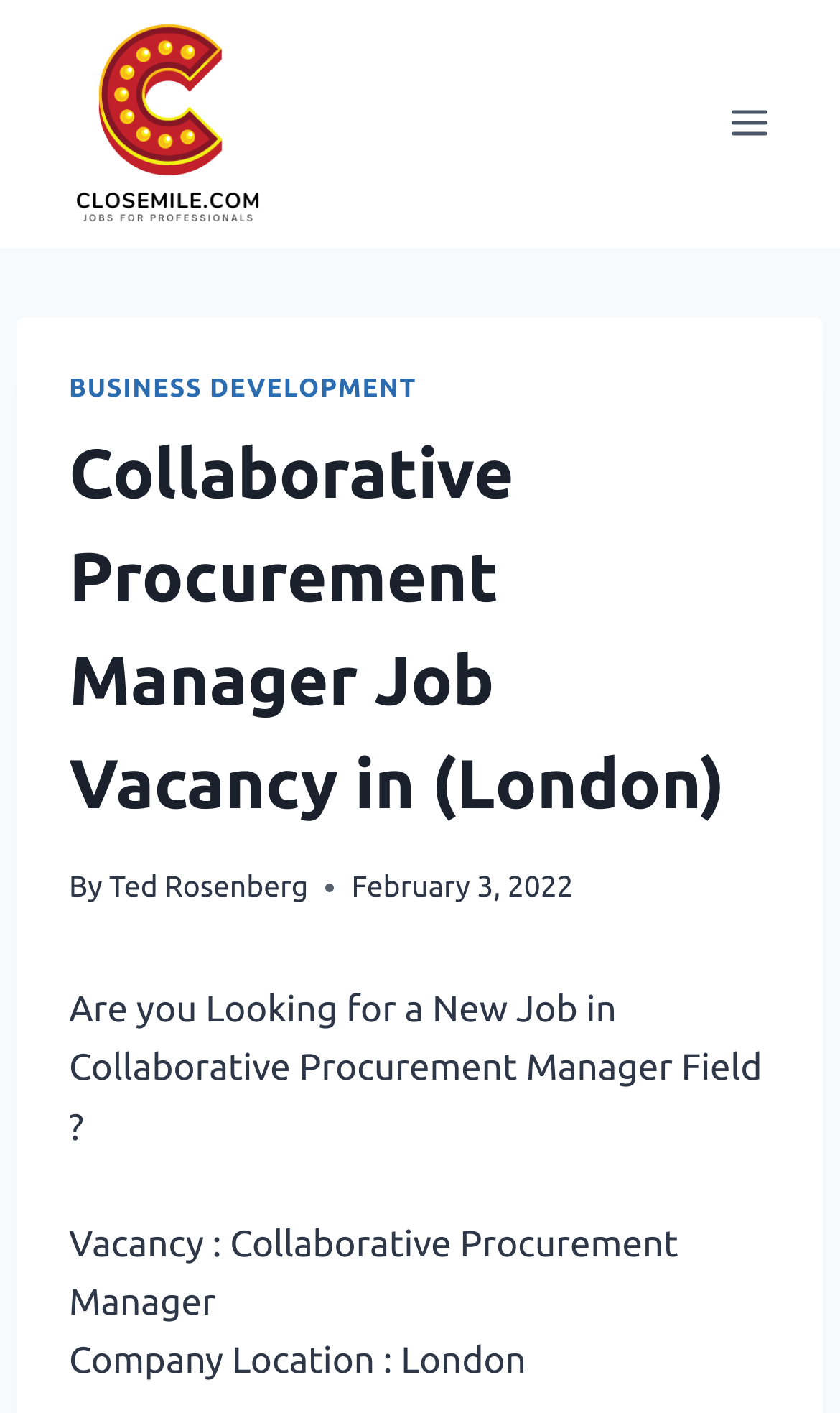Provide the bounding box coordinates of the UI element that matches the description: "Toggle Menu".

[0.844, 0.064, 0.938, 0.111]